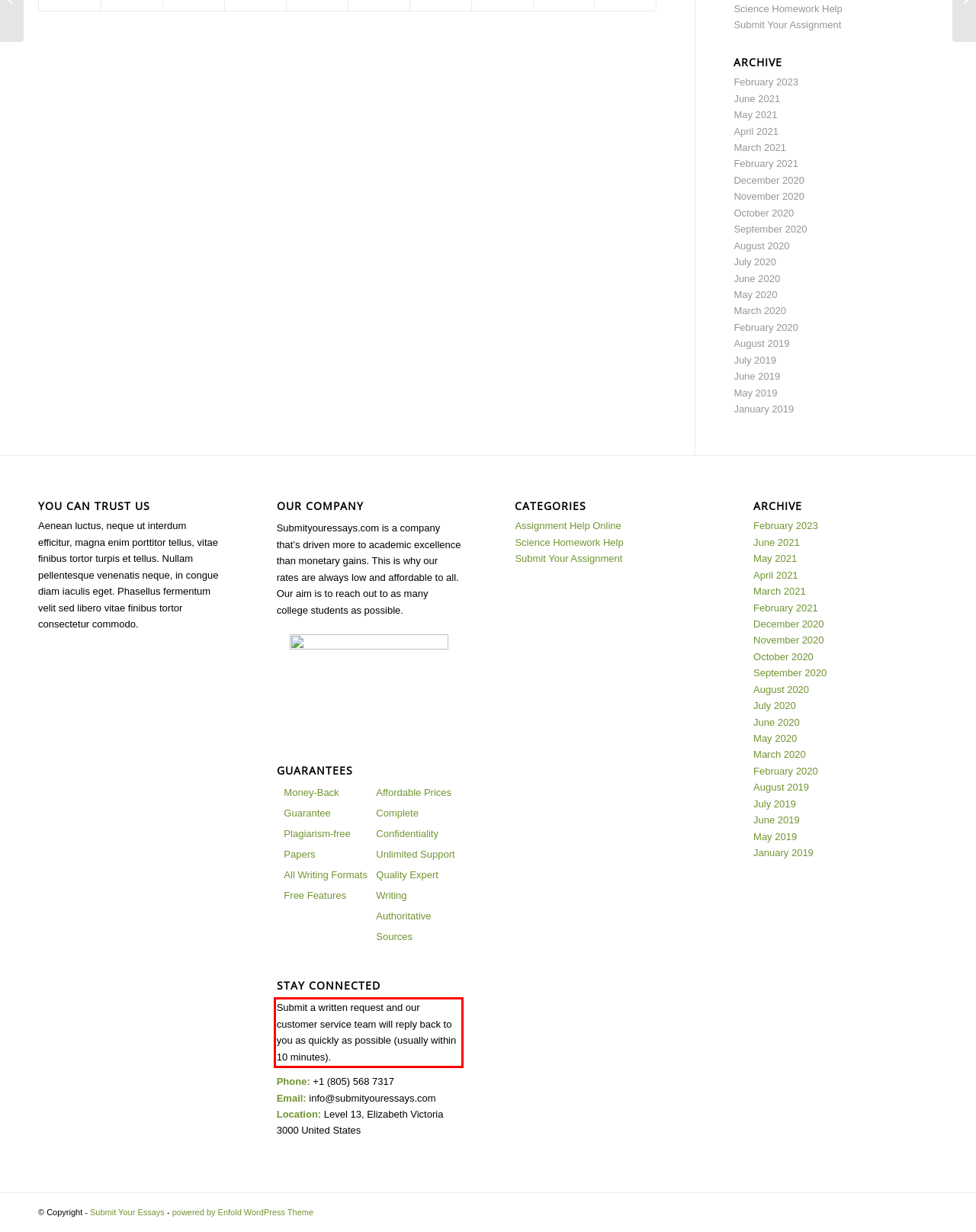Please identify the text within the red rectangular bounding box in the provided webpage screenshot.

Submit a written request and our customer service team will reply back to you as quickly as possible (usually within 10 minutes).